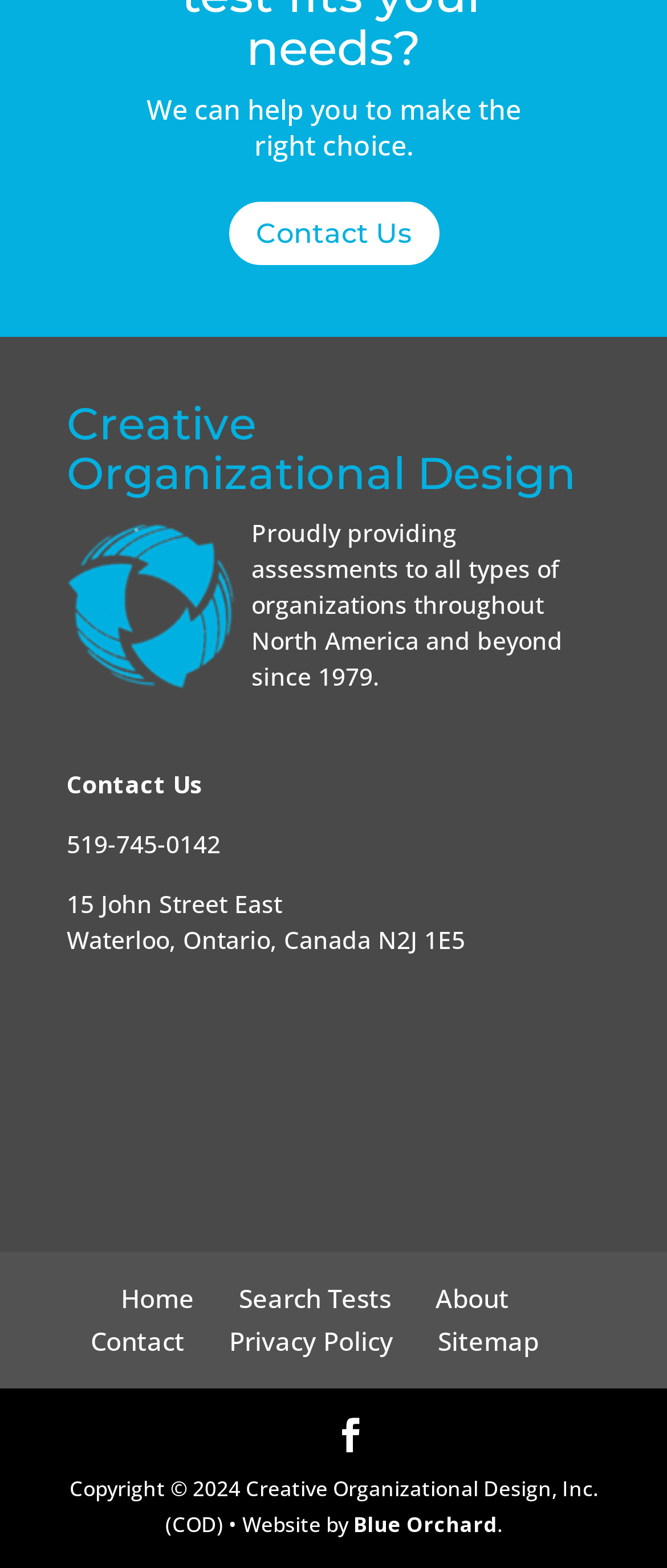What is the company name?
Answer the question with a single word or phrase by looking at the picture.

Creative Organizational Design